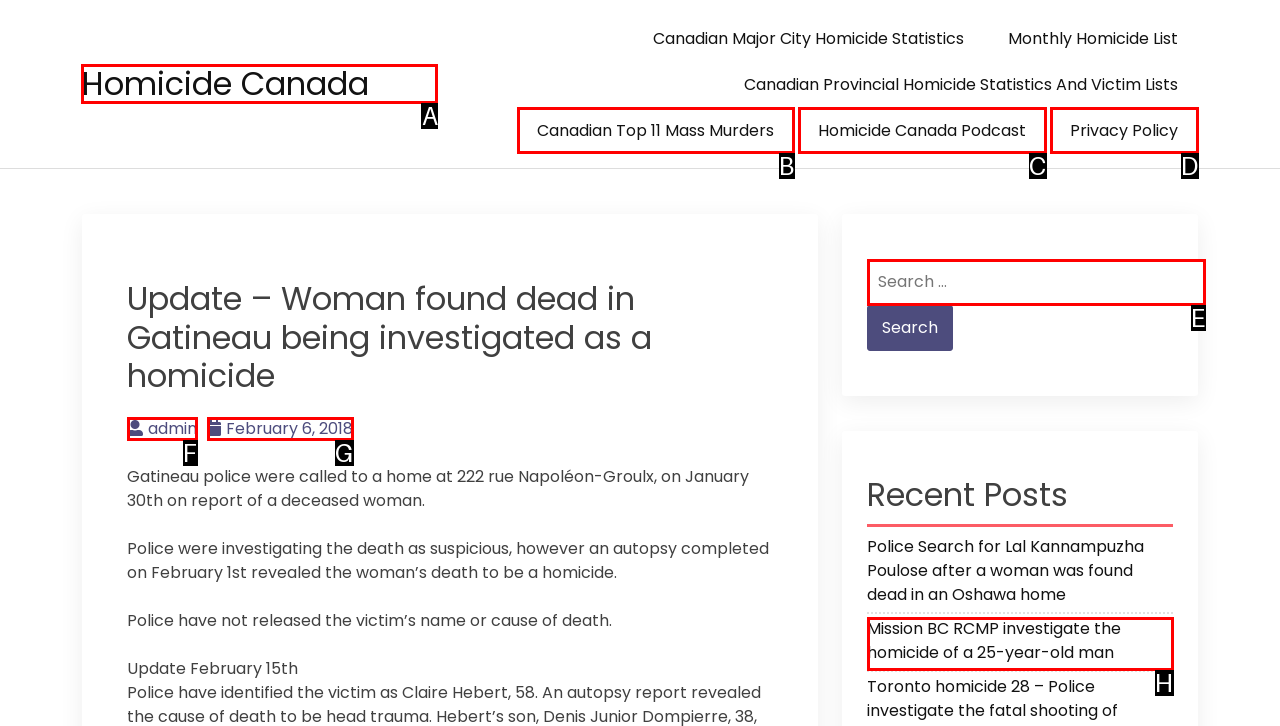Tell me the letter of the UI element I should click to accomplish the task: Go to Homicide Canada homepage based on the choices provided in the screenshot.

A